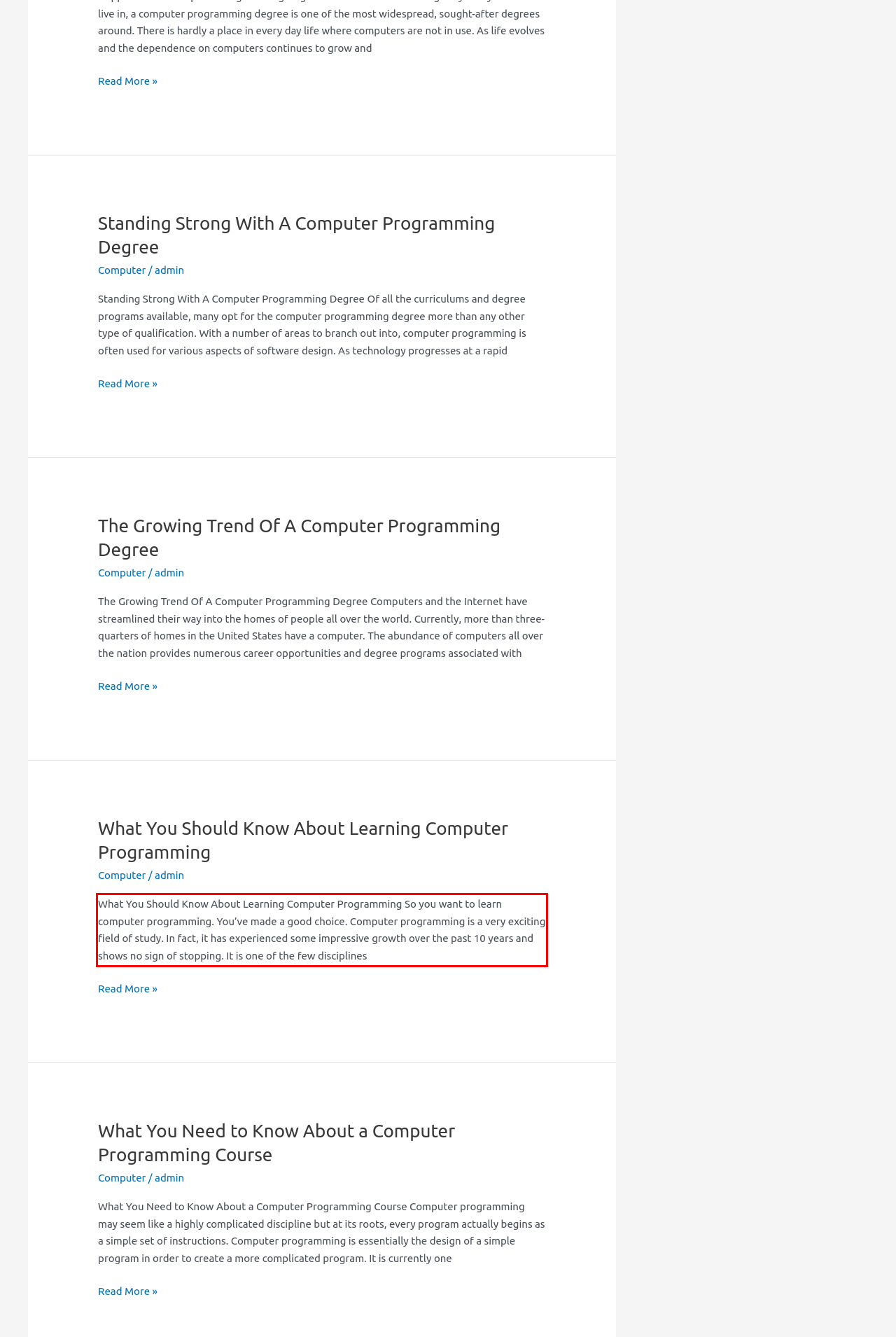Please perform OCR on the UI element surrounded by the red bounding box in the given webpage screenshot and extract its text content.

﻿What You Should Know About Learning Computer Programming So you want to learn computer programming. You’ve made a good choice. Computer programming is a very exciting field of study. In fact, it has experienced some impressive growth over the past 10 years and shows no sign of stopping. It is one of the few disciplines